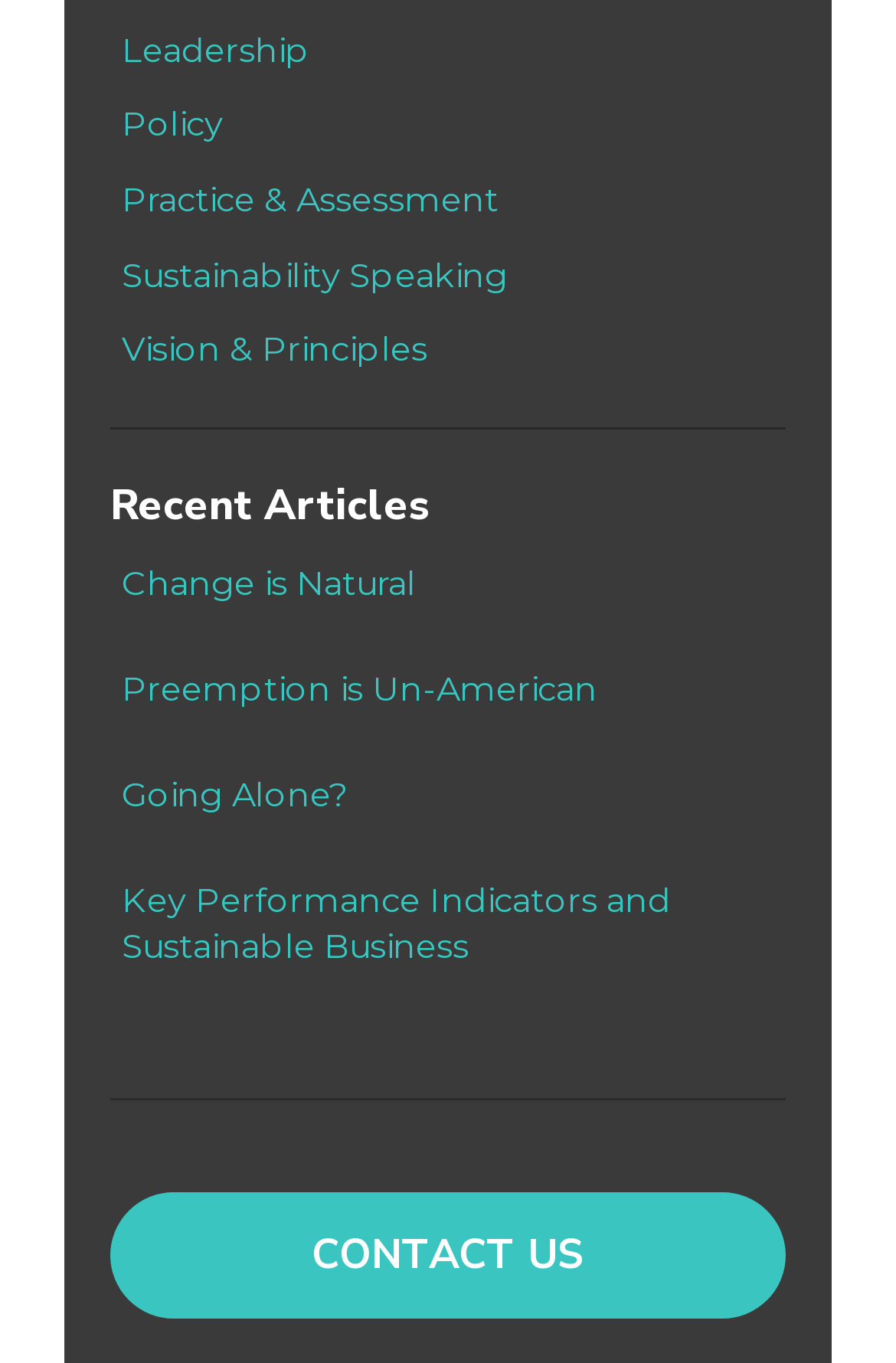Could you please study the image and provide a detailed answer to the question:
What are the main categories on the top?

Based on the links at the top of the webpage, the main categories are Leadership, Policy, Practice & Assessment, Sustainability Speaking, and Vision & Principles.